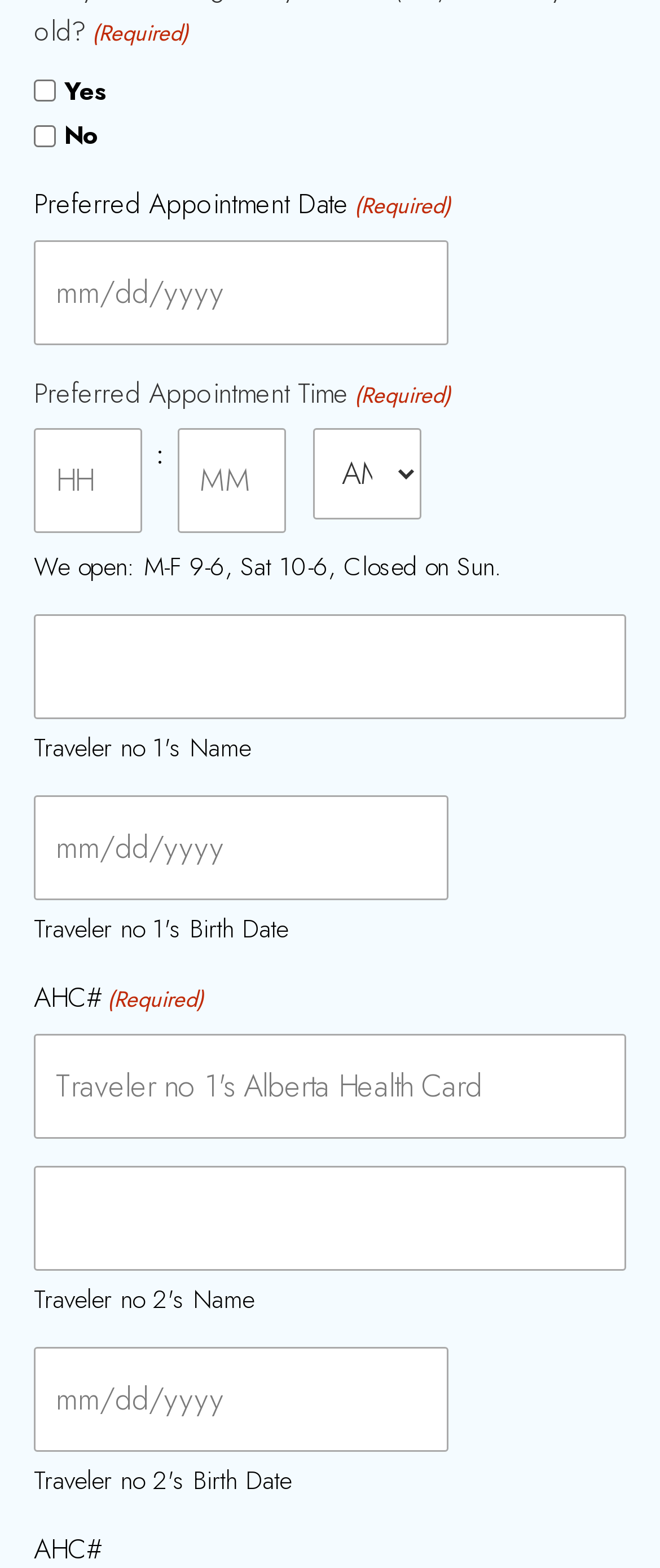Please identify the bounding box coordinates of the element on the webpage that should be clicked to follow this instruction: "Input traveler no 1's name". The bounding box coordinates should be given as four float numbers between 0 and 1, formatted as [left, top, right, bottom].

[0.051, 0.392, 0.949, 0.459]